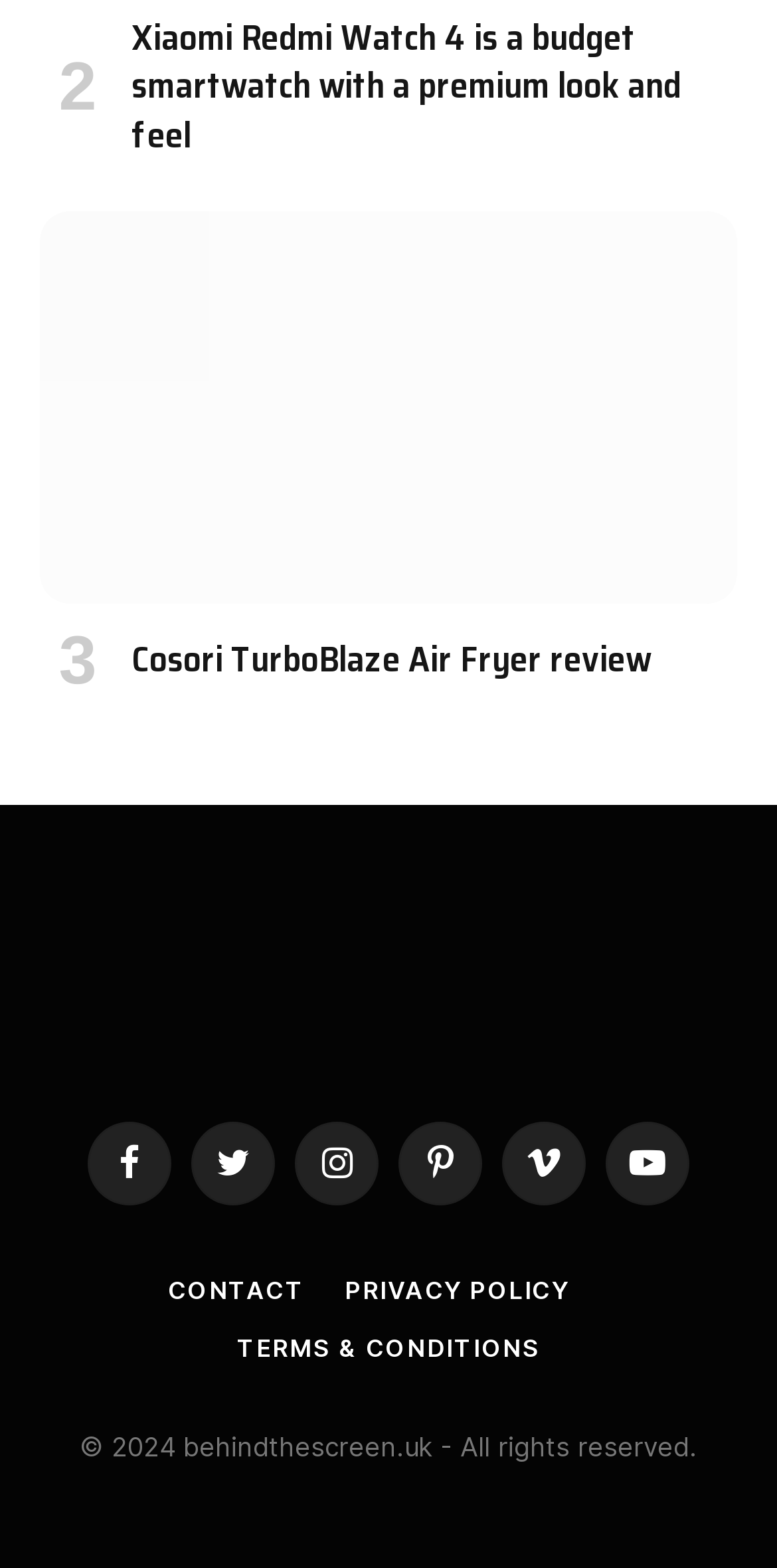Please determine the bounding box coordinates of the element's region to click in order to carry out the following instruction: "Contact the website". The coordinates should be four float numbers between 0 and 1, i.e., [left, top, right, bottom].

[0.216, 0.814, 0.392, 0.833]